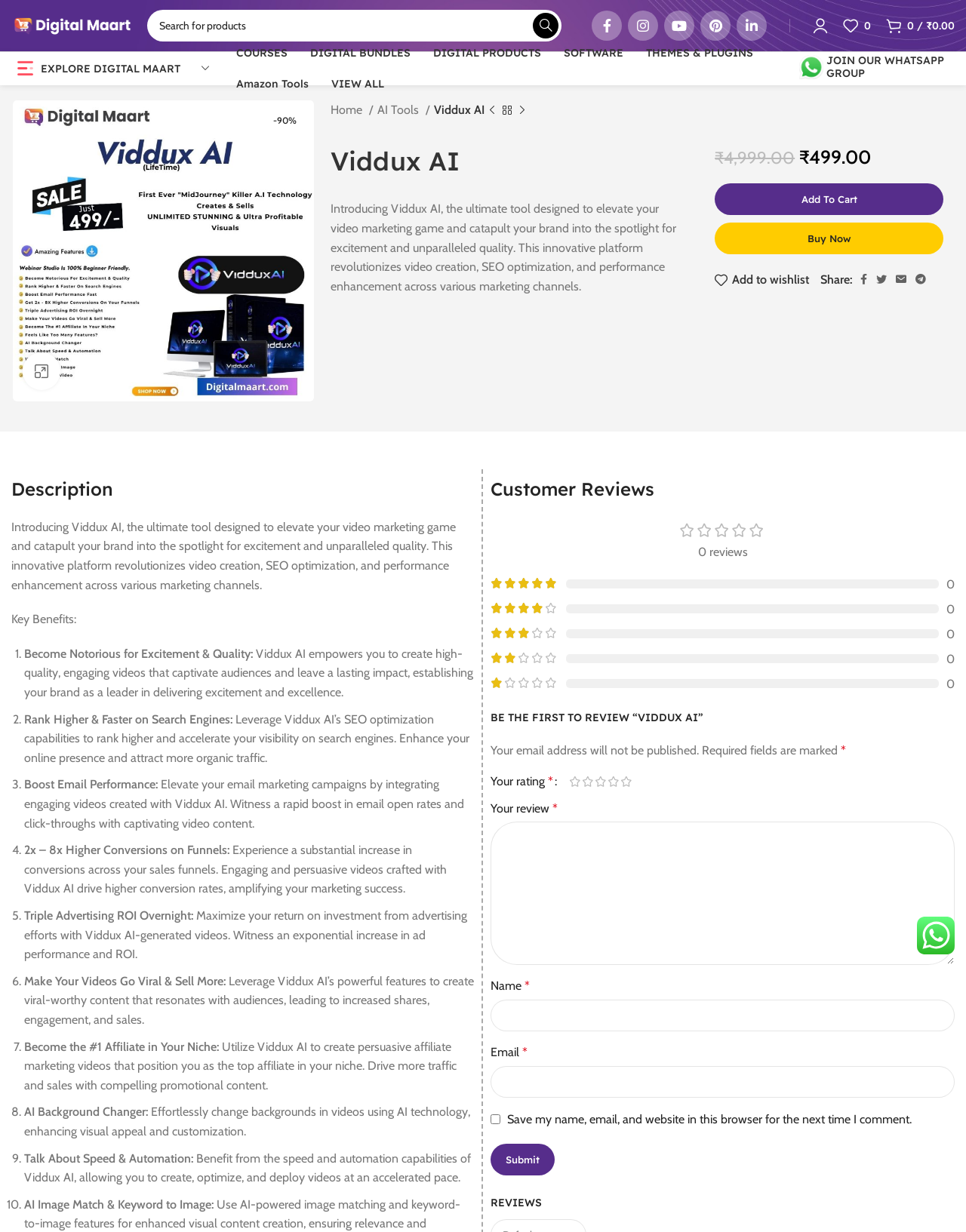Please mark the bounding box coordinates of the area that should be clicked to carry out the instruction: "Share on Twitter".

[0.903, 0.219, 0.923, 0.235]